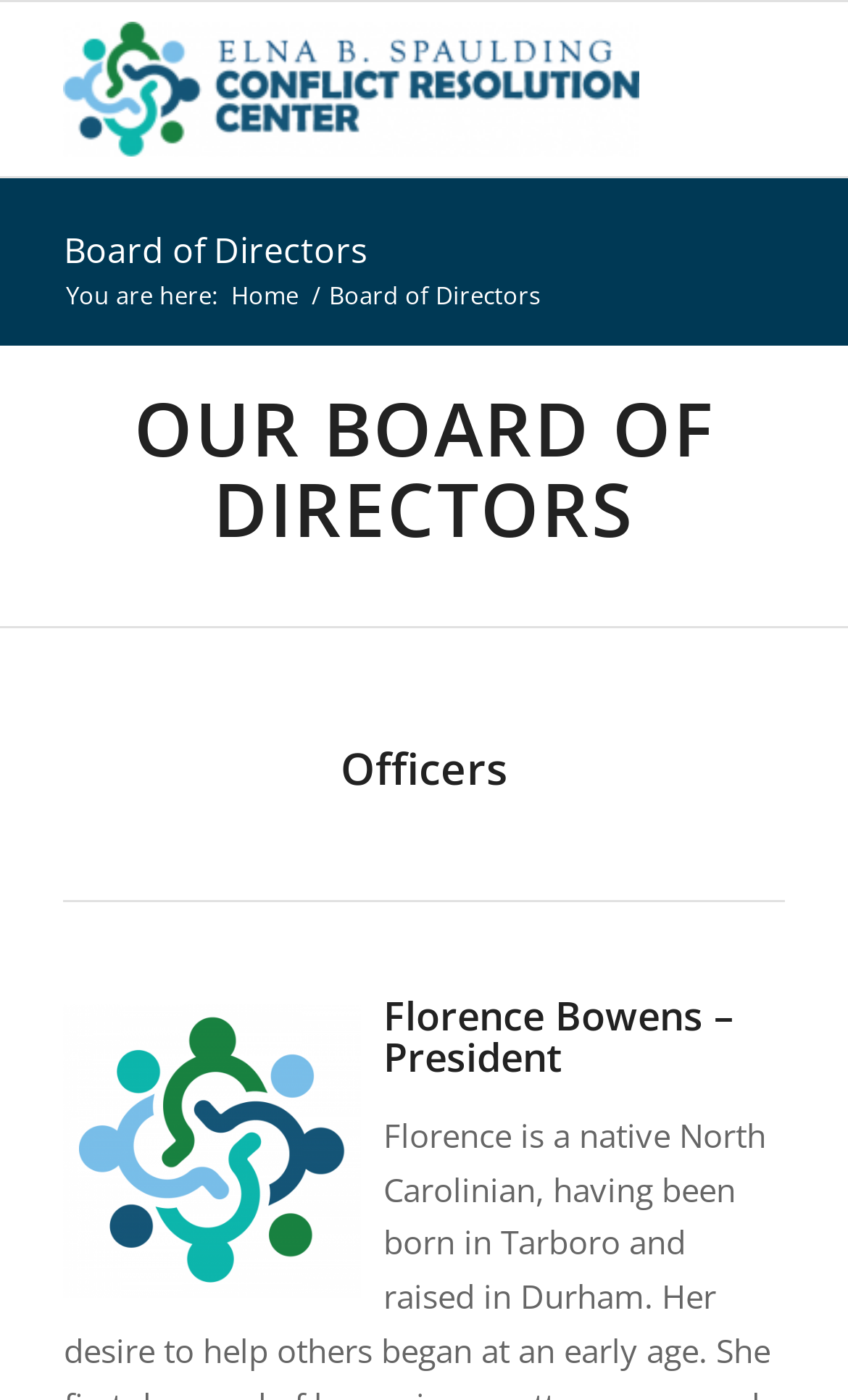What is the title of the main section?
Using the visual information, answer the question in a single word or phrase.

OUR BOARD OF DIRECTORS